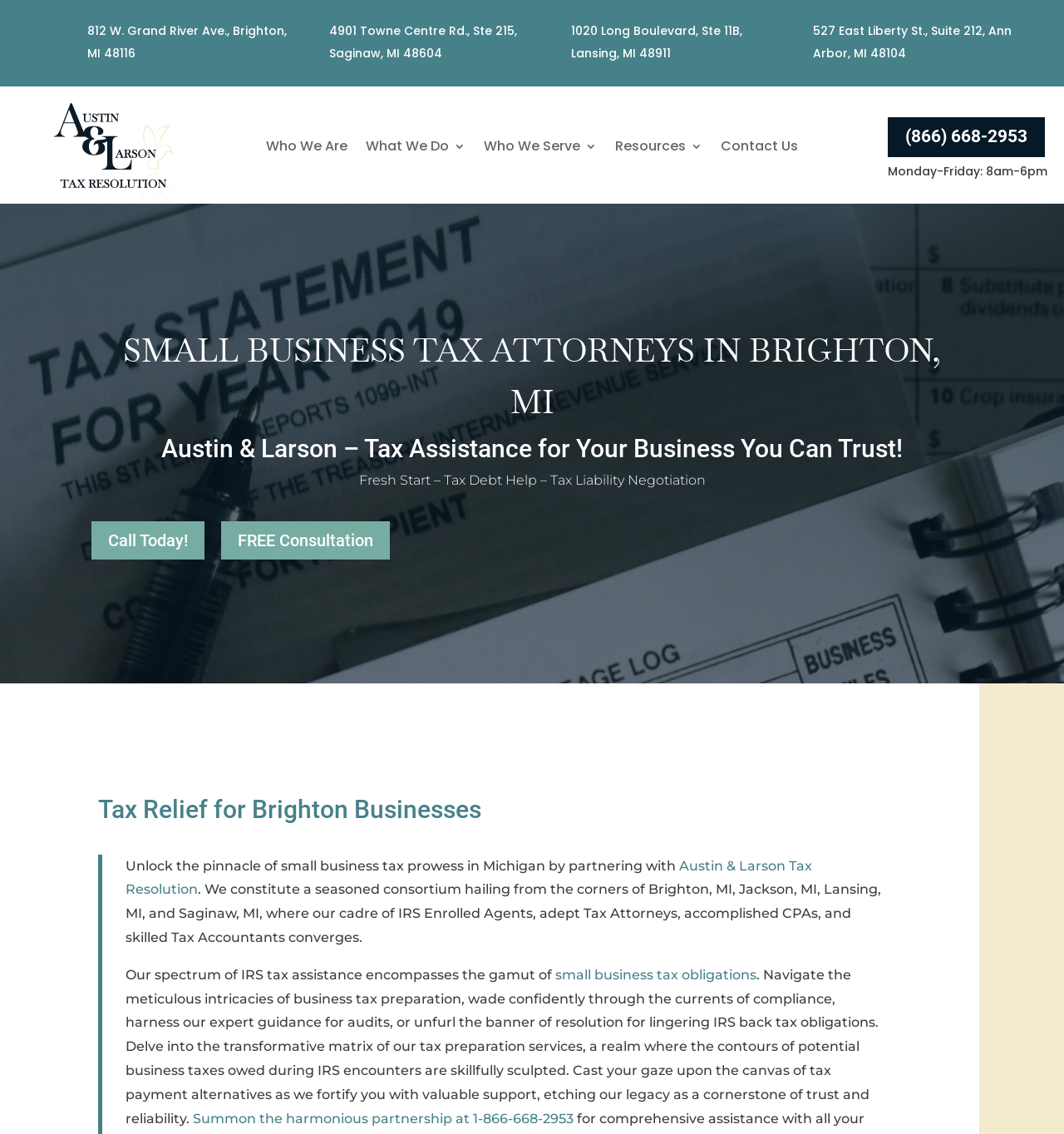What is the address of the Brighton office?
Respond to the question with a single word or phrase according to the image.

812 W. Grand River Ave., Brighton, MI 48116